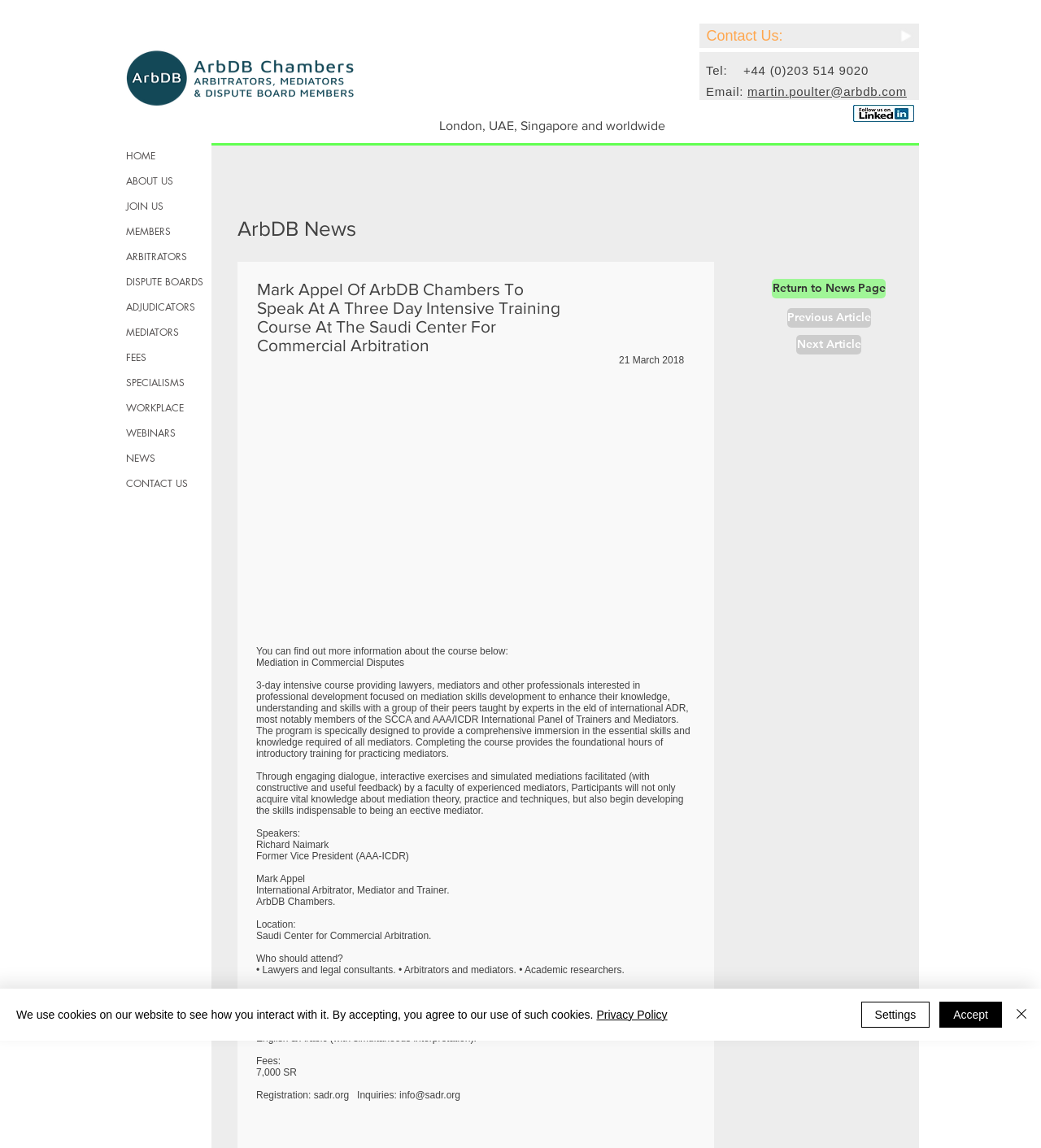Identify the bounding box coordinates of the region I need to click to complete this instruction: "Check the Twitter Follow".

[0.672, 0.091, 0.82, 0.106]